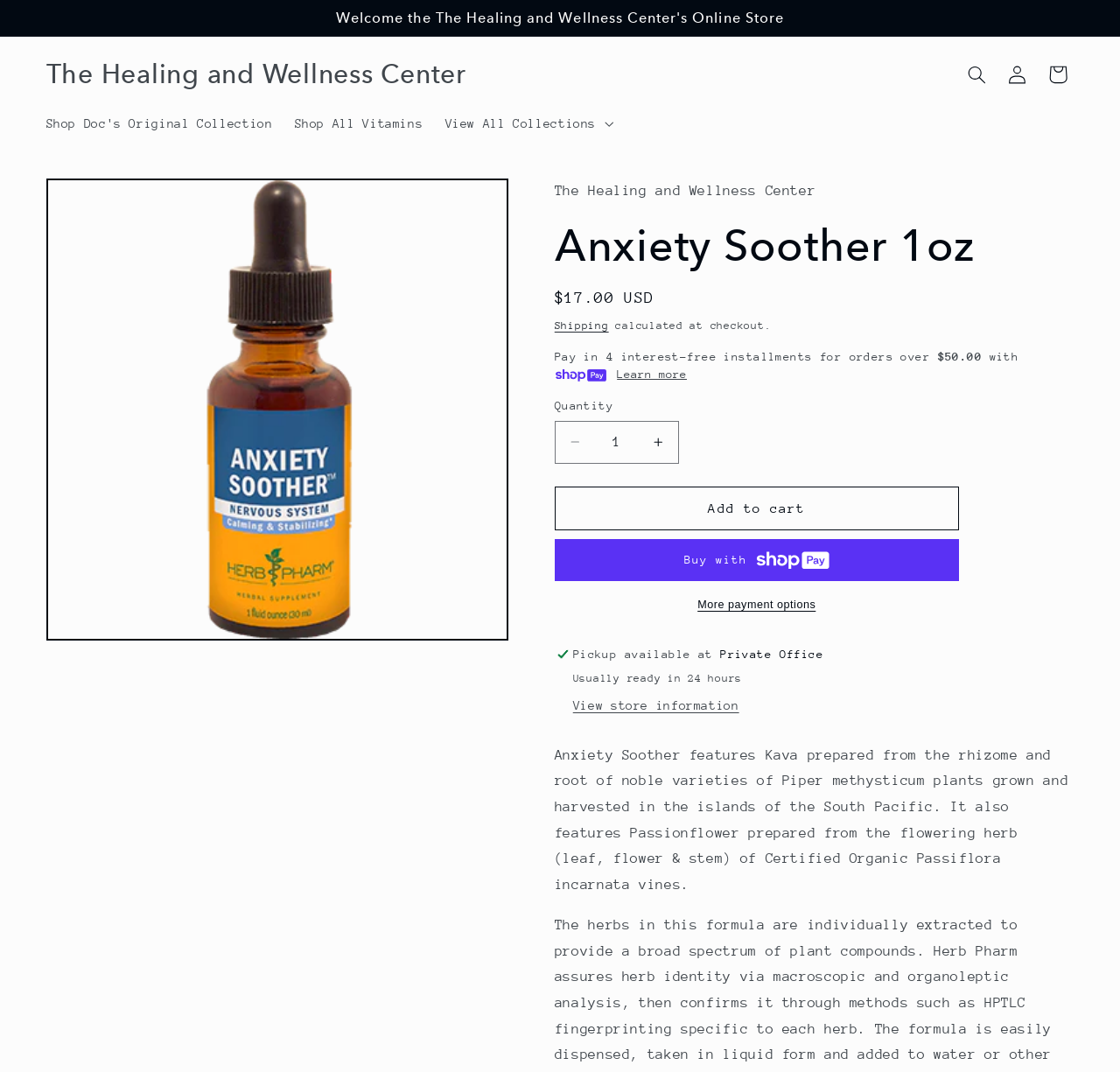Pinpoint the bounding box coordinates of the clickable area necessary to execute the following instruction: "Log in". The coordinates should be given as four float numbers between 0 and 1, namely [left, top, right, bottom].

[0.89, 0.051, 0.926, 0.089]